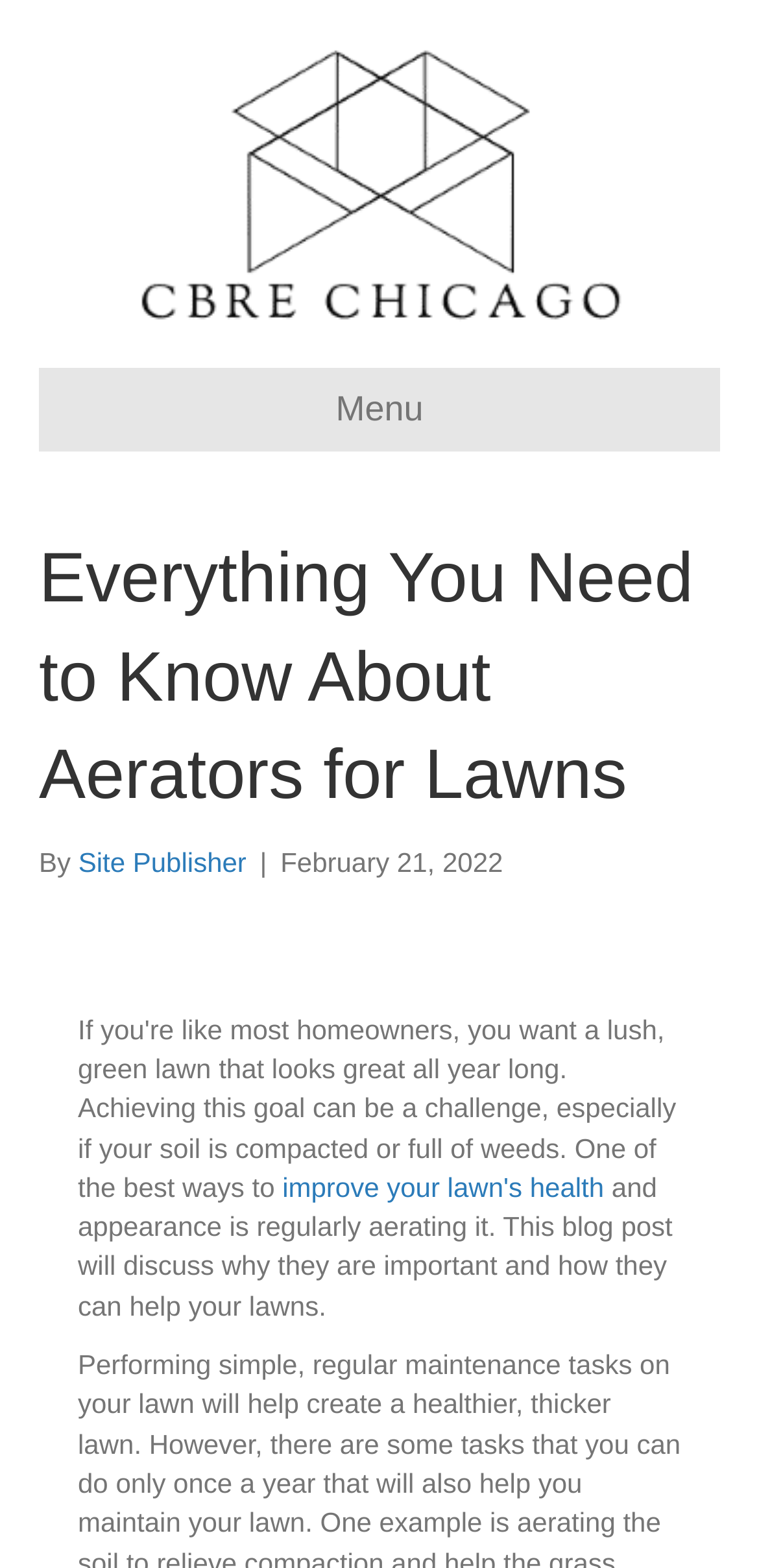Give a comprehensive overview of the webpage, including key elements.

The webpage is about lawn aeration, with a focus on achieving a lush, green lawn. At the top left of the page, there is a link to "CBRE Chicago" accompanied by an image with the same name. Below this, a navigation menu labeled "Header Menu" spans across the top of the page, containing a button labeled "Menu".

The main content of the page is headed by a title "Everything You Need to Know About Aerators for Lawns", which is situated below the navigation menu. The title is followed by a byline that reads "By Site Publisher" and a date "February 21, 2022". 

Further down the page, there is a link to "improve your lawn's health" situated near the top right corner. Below this link, a paragraph of text explains the importance of aerating one's lawn, stating that regular aeration can help improve the lawn's health and appearance.